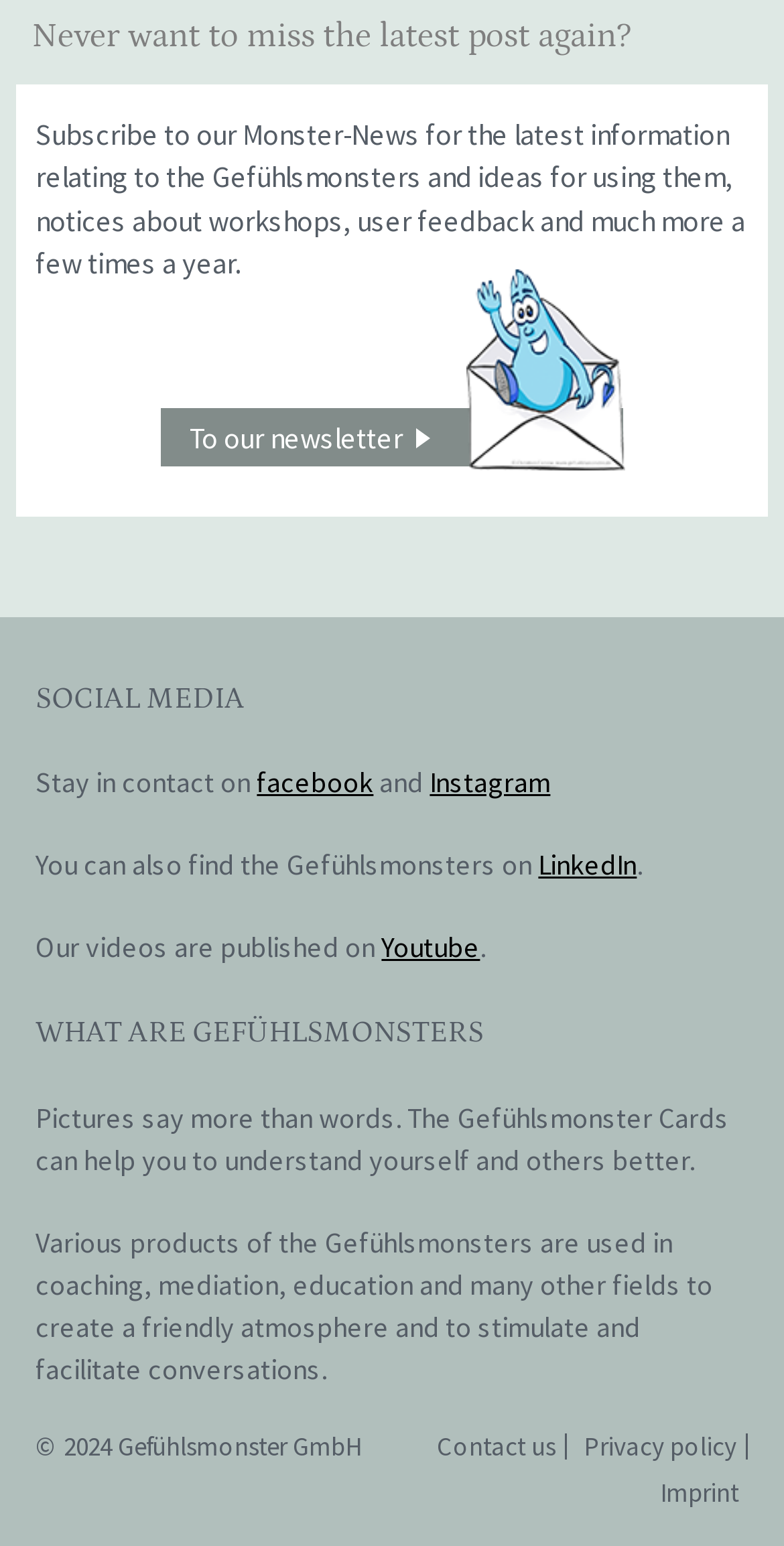Please identify the bounding box coordinates of the clickable area that will fulfill the following instruction: "View imprint". The coordinates should be in the format of four float numbers between 0 and 1, i.e., [left, top, right, bottom].

[0.829, 0.954, 0.954, 0.976]